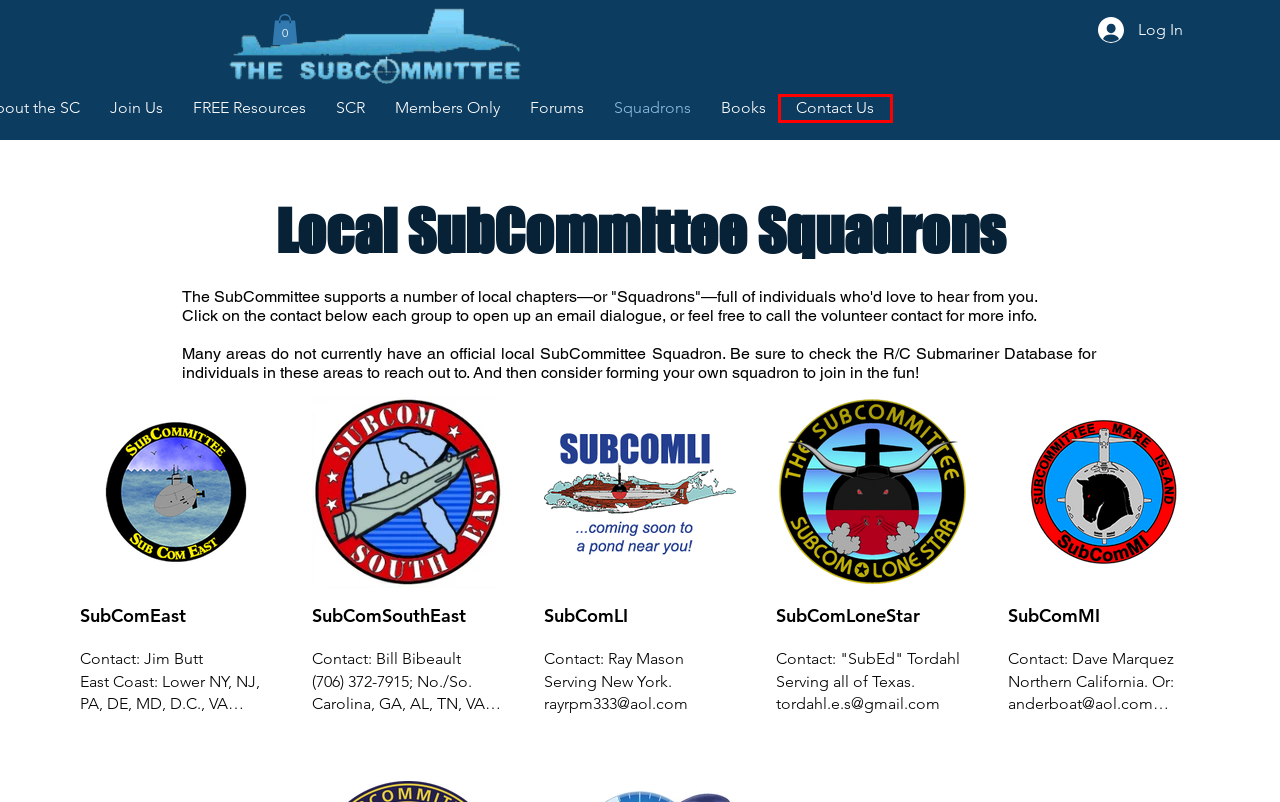You have a screenshot of a webpage with a red bounding box around a UI element. Determine which webpage description best matches the new webpage that results from clicking the element in the bounding box. Here are the candidates:
A. Contact Us  | Subcommittee
B. FREE Resources | Subcommittee
C. Home | Subcommittee
D. Books and Guides | Subcommittee
E. Cart Page | Subcommittee
F. Members Only | Subcommittee
G. SCR | Subcommittee
H. Forums | Subcommittee

A